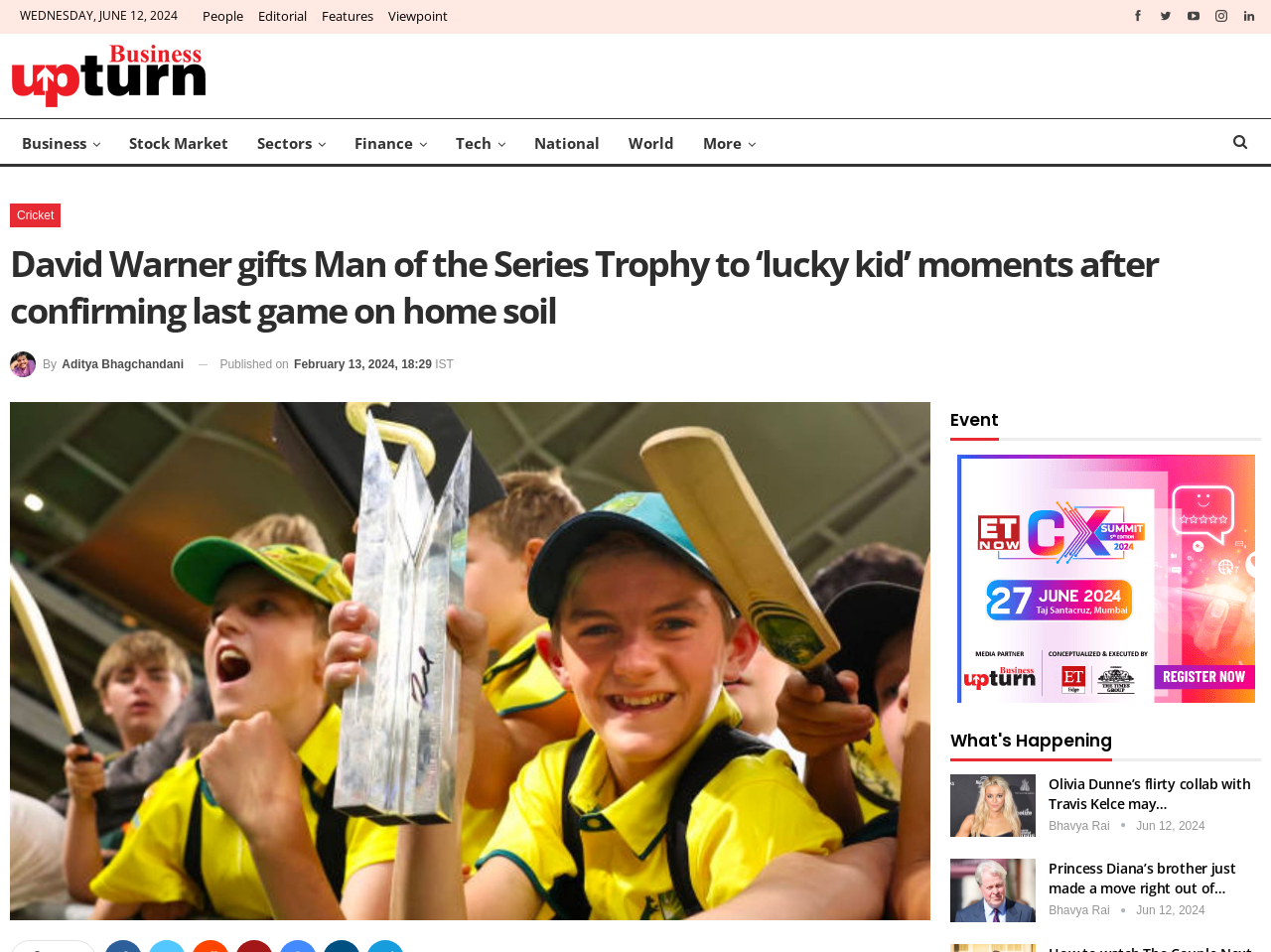Could you highlight the region that needs to be clicked to execute the instruction: "View the 'Business Upturn' image"?

[0.008, 0.045, 0.164, 0.116]